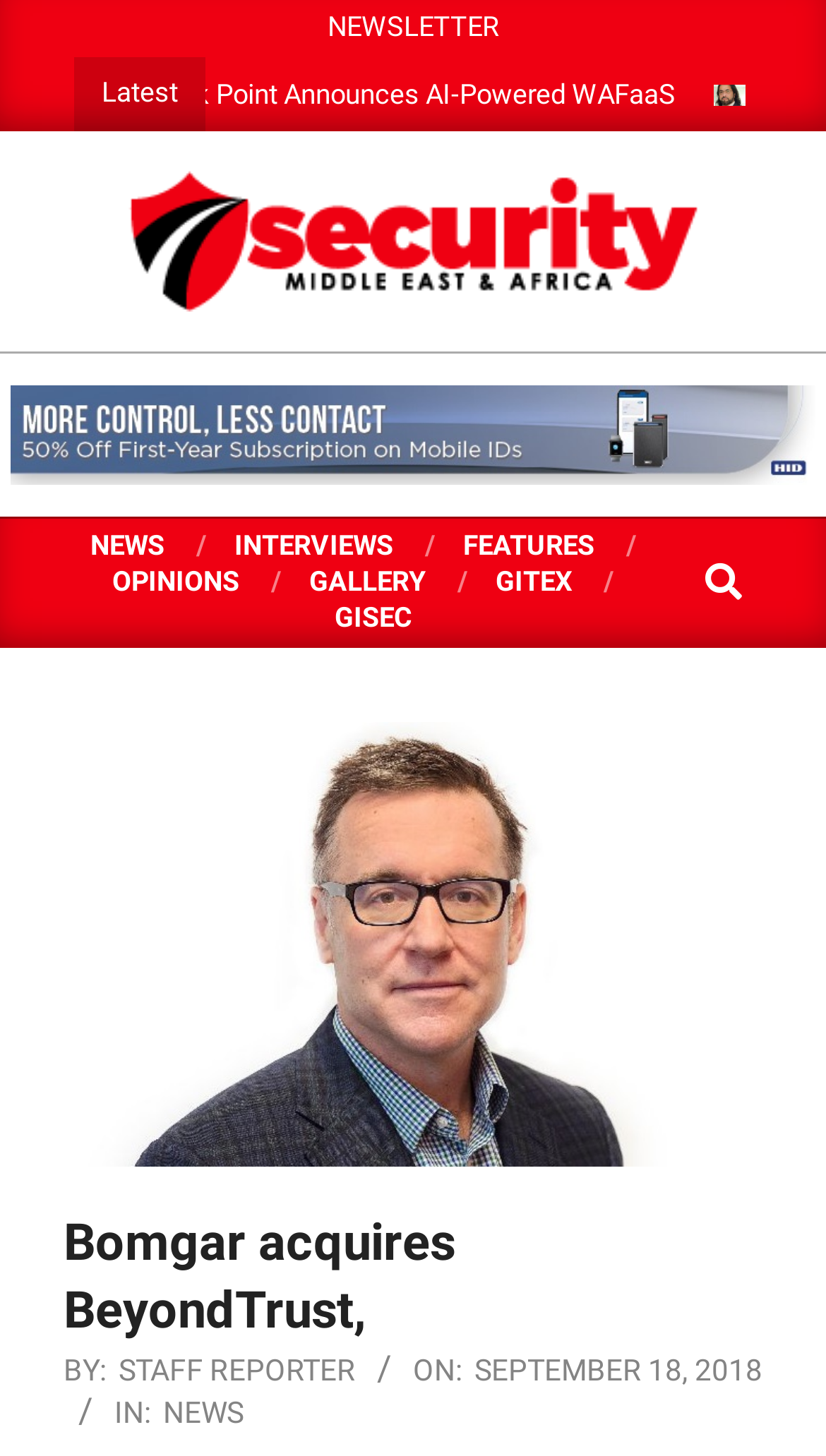Please respond in a single word or phrase: 
What is the title of the article?

Bomgar acquires BeyondTrust